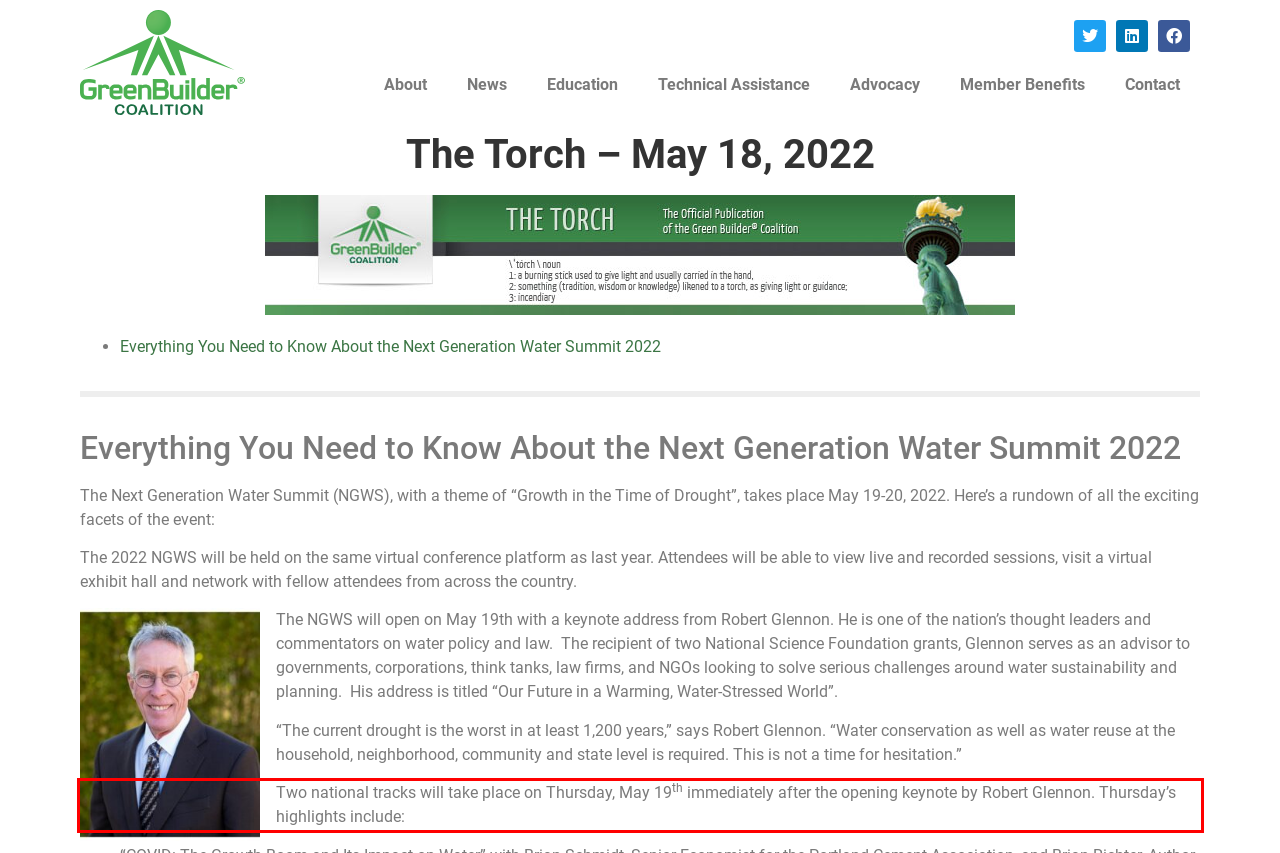Using OCR, extract the text content found within the red bounding box in the given webpage screenshot.

Two national tracks will take place on Thursday, May 19th immediately after the opening keynote by Robert Glennon. Thursday’s highlights include: